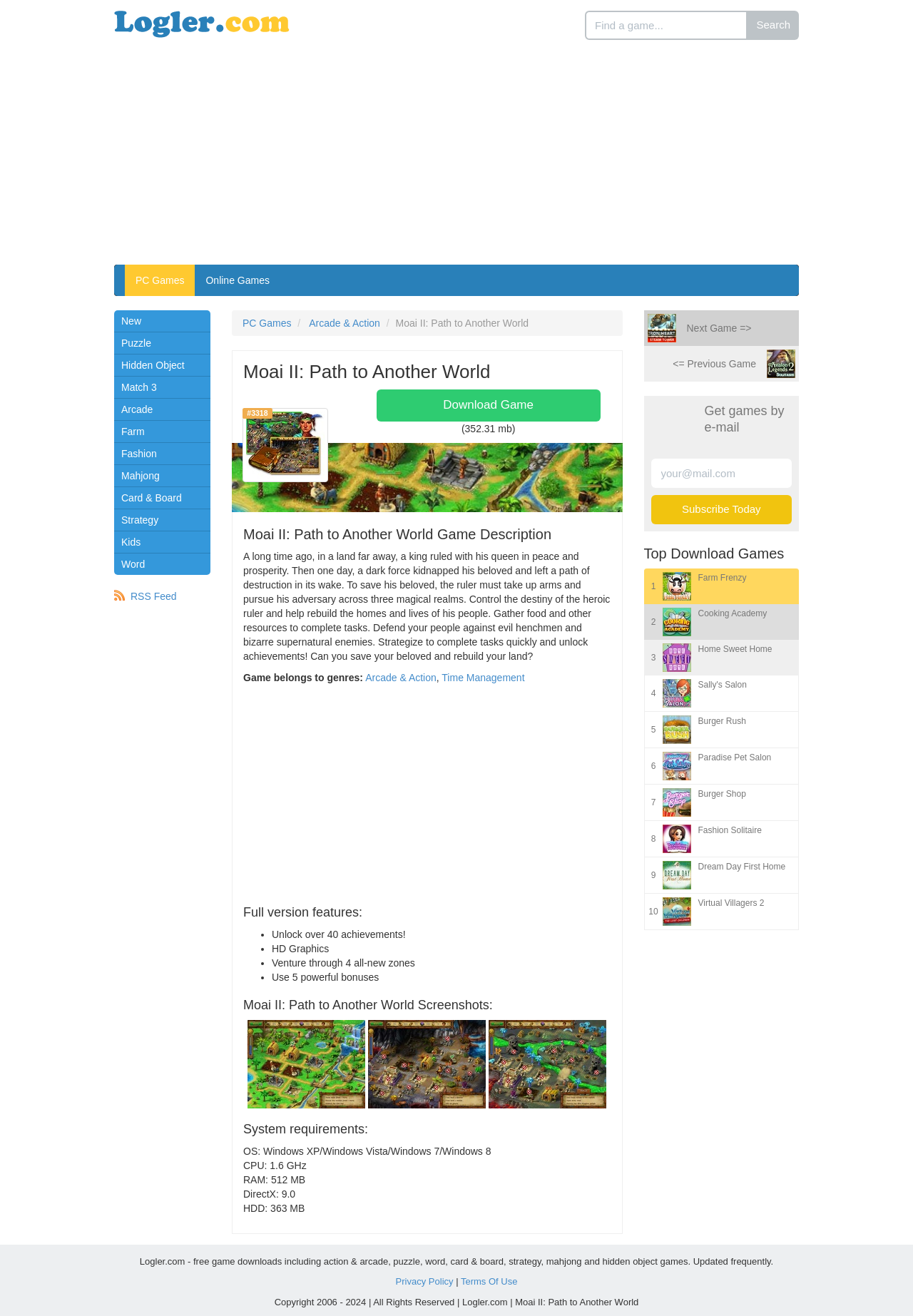Determine the bounding box coordinates of the region to click in order to accomplish the following instruction: "Search for a game". Provide the coordinates as four float numbers between 0 and 1, specifically [left, top, right, bottom].

[0.641, 0.008, 0.819, 0.03]